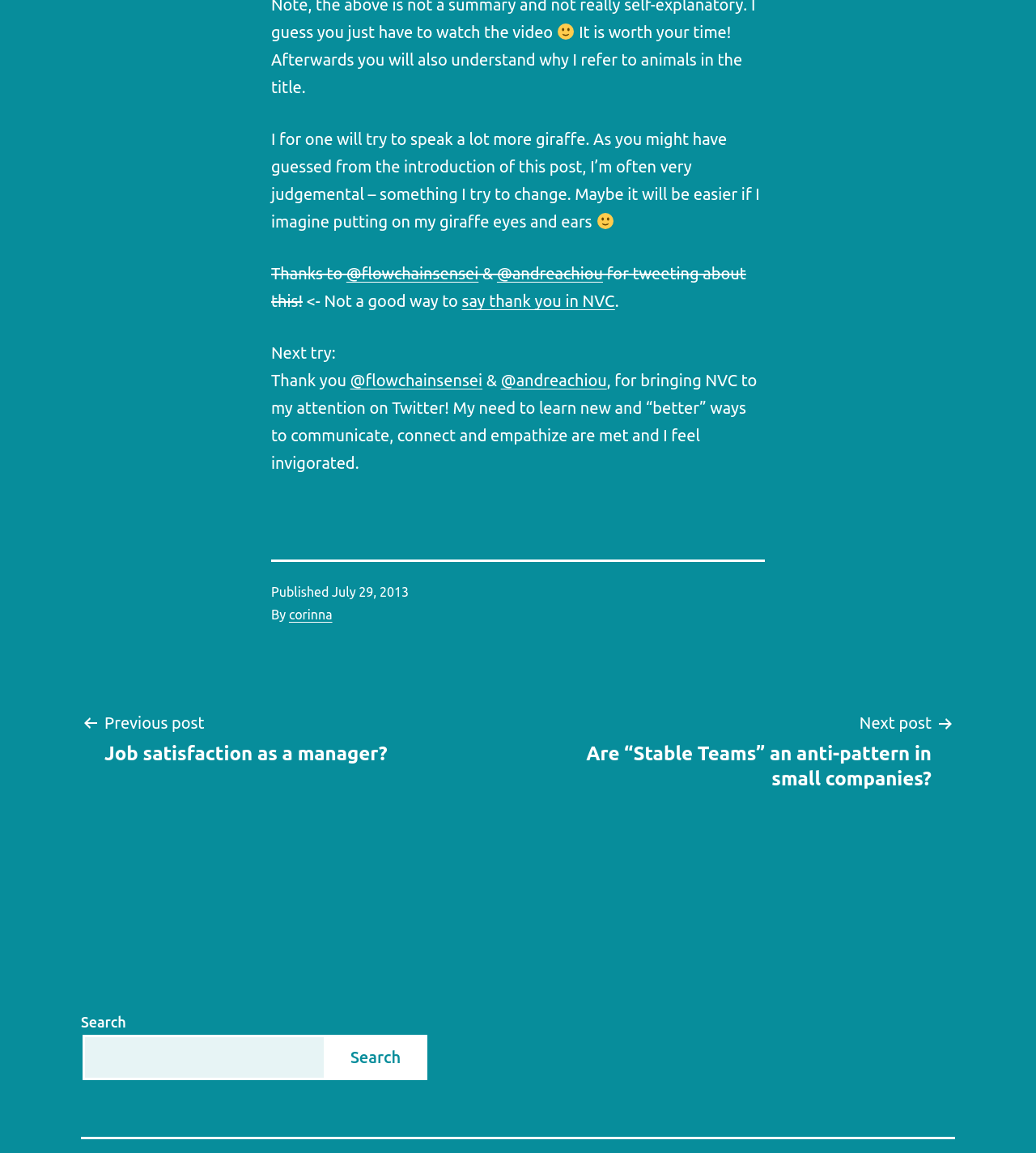Locate the bounding box of the UI element based on this description: "parent_node: Search name="s"". Provide four float numbers between 0 and 1 as [left, top, right, bottom].

[0.08, 0.897, 0.315, 0.937]